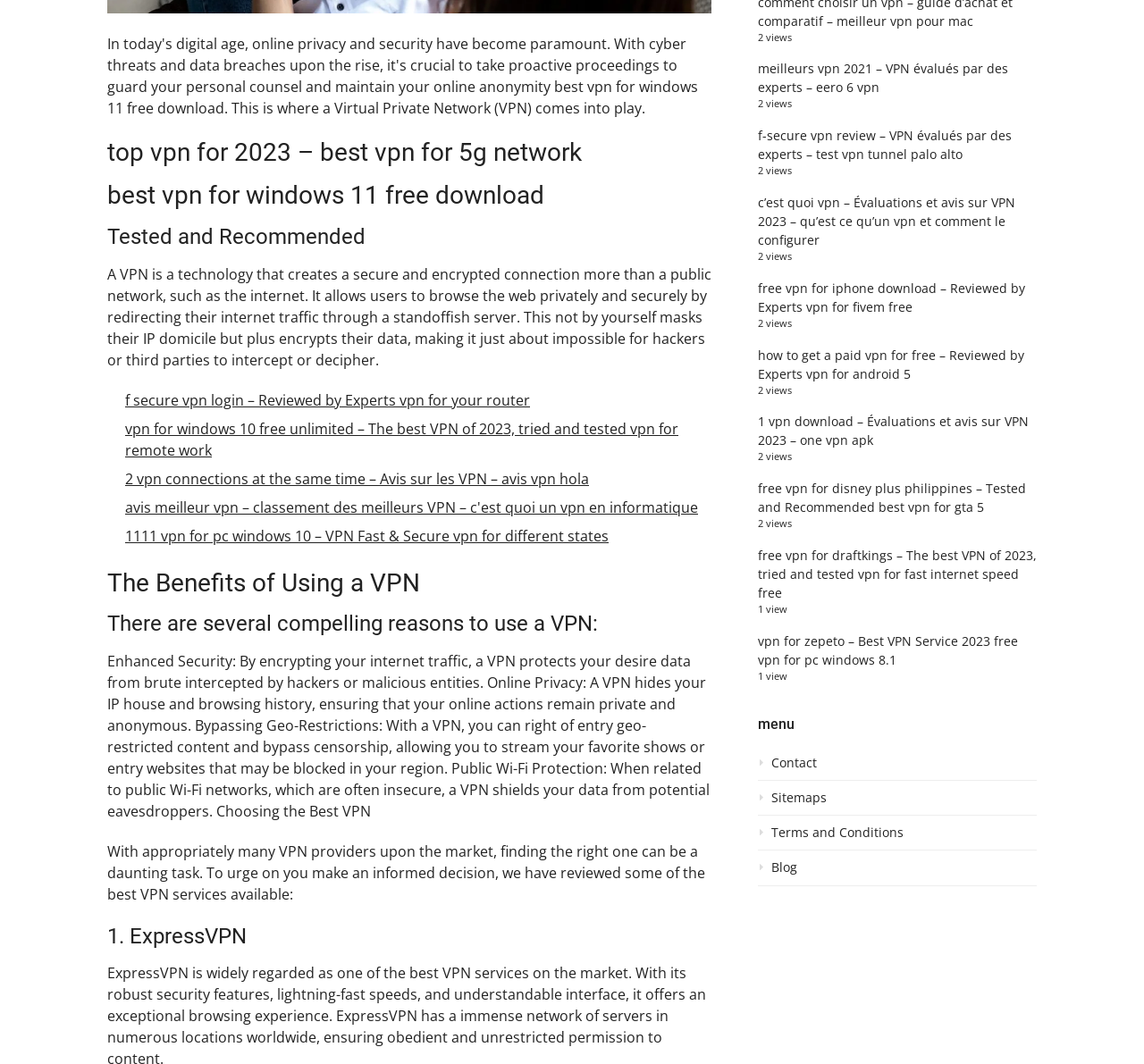Extract the bounding box coordinates for the HTML element that matches this description: "Contact". The coordinates should be four float numbers between 0 and 1, i.e., [left, top, right, bottom].

[0.662, 0.709, 0.906, 0.734]